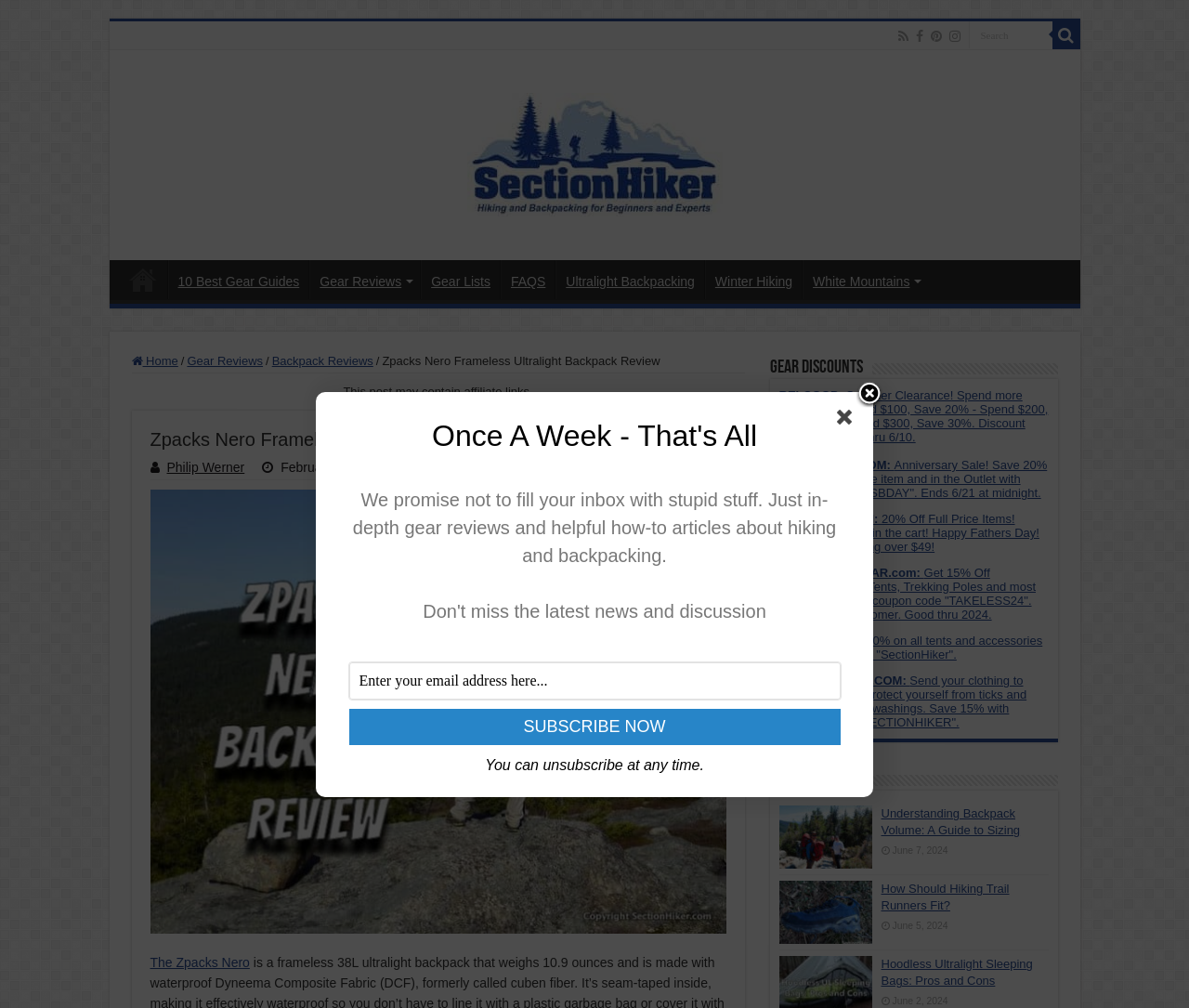Give a concise answer of one word or phrase to the question: 
What is the name of the website?

SectionHiker.com